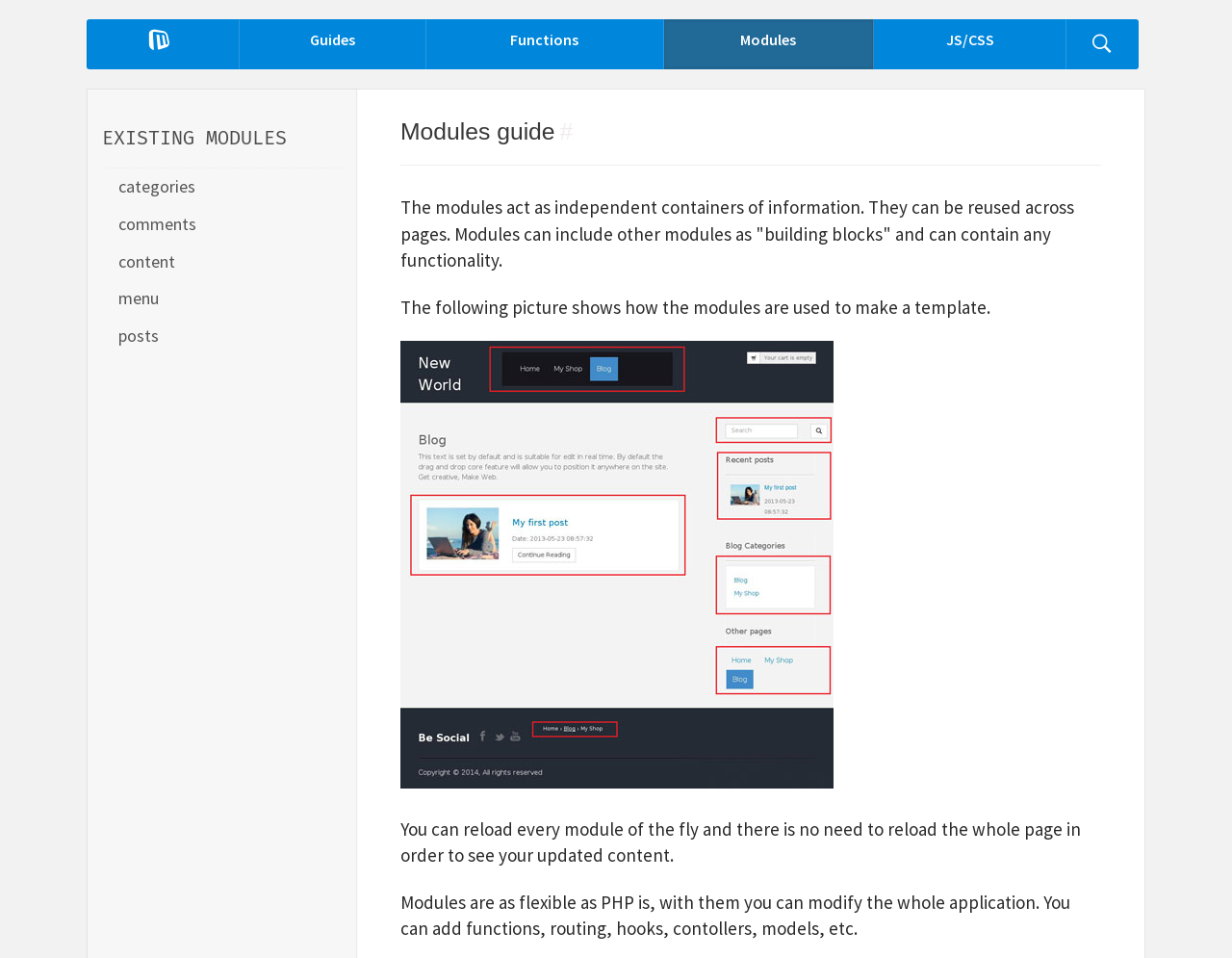Give an in-depth explanation of the webpage layout and content.

The webpage is a guide for modules, with a top navigation bar featuring five links: "m", "Guides", "Functions", "Modules", and "JS/CSS", spaced evenly apart. To the right of these links is a search textbox labeled "Search". 

Below the navigation bar, there is a heading "EXISTING MODULES" followed by five links: "categories", "comments", "content", "menu", and "posts", stacked vertically.

On the right side of the page, there is a section with a heading "Modules guide#" that contains a brief description of modules, stating that they are independent containers of information that can be reused across pages. Below this description, there is an image "what-is-a-module.jpg" that illustrates how modules are used to make a template. 

The page also provides additional information about modules, including their flexibility and ability to be reloaded without requiring a full page reload. The text explains that modules can be modified to add various functionalities, such as functions, routing, hooks, controllers, and models.